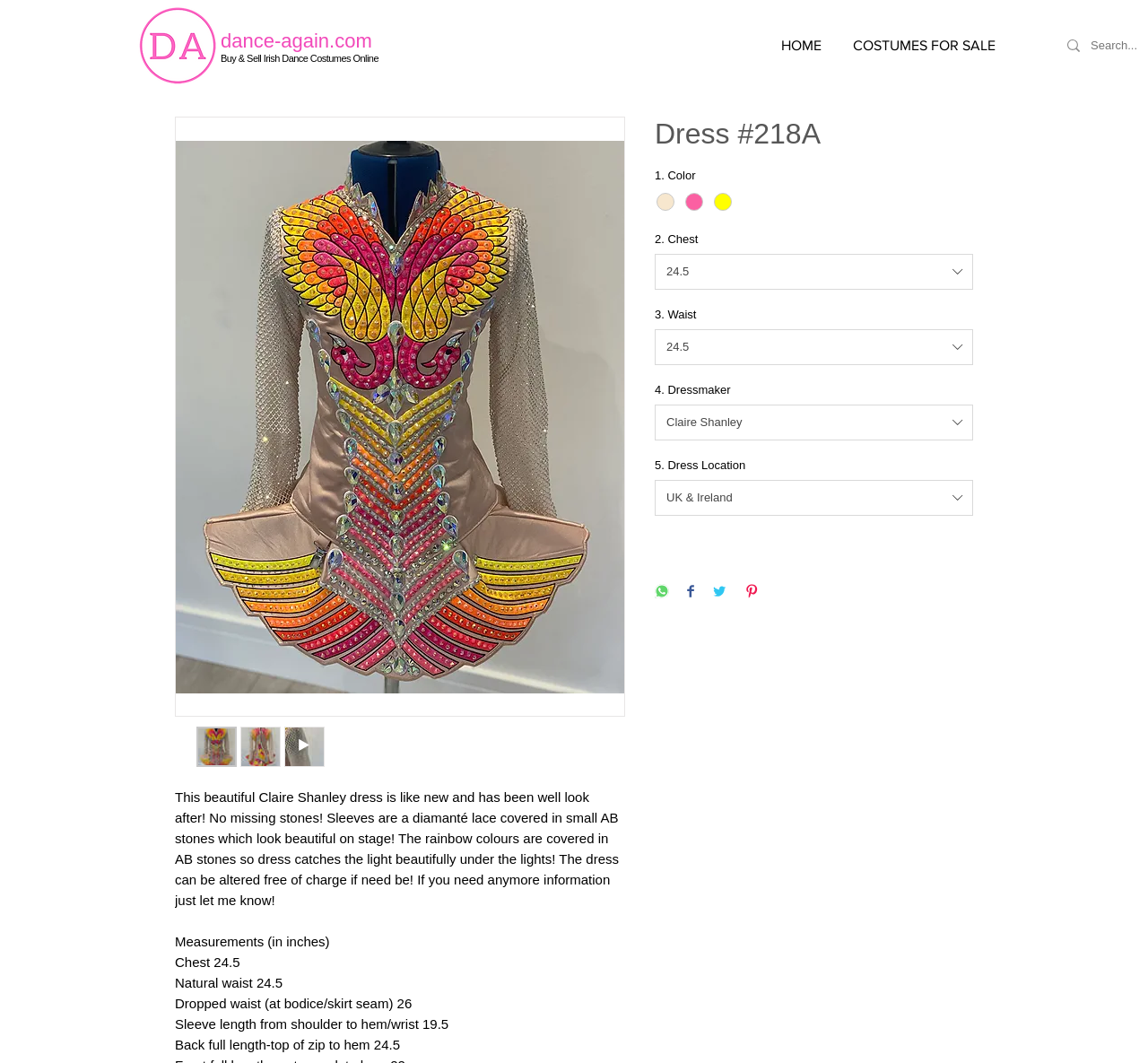Generate a thorough caption that explains the contents of the webpage.

This webpage is about a specific Irish dance dress, Dress #218A, designed by Claire Shanley. At the top of the page, there is a heading with the website's name, "dance-again.com", and a navigation menu with links to "HOME" and "COSTUMES FOR SALE". Below the navigation menu, there is a large image of the dress, taking up most of the width of the page.

To the left of the dress image, there is a section with detailed information about the dress, including a description, measurements, and features. The description mentions that the dress is like new, has been well looked after, and has no missing stones. The measurements include chest, natural waist, dropped waist, sleeve length, and back full length. There are also several dropdown menus and radio buttons to select options such as color, chest size, waist size, dressmaker, and dress location.

Below the dress image, there are several buttons to share the dress on social media platforms, including WhatsApp, Facebook, Twitter, and Pinterest. There are also several thumbnail images of the dress, which can be clicked to view larger versions.

At the top-right corner of the page, there is a heading with the website's tagline, "The Best Place to Buy & Sell Your Irish Dance Costumes".